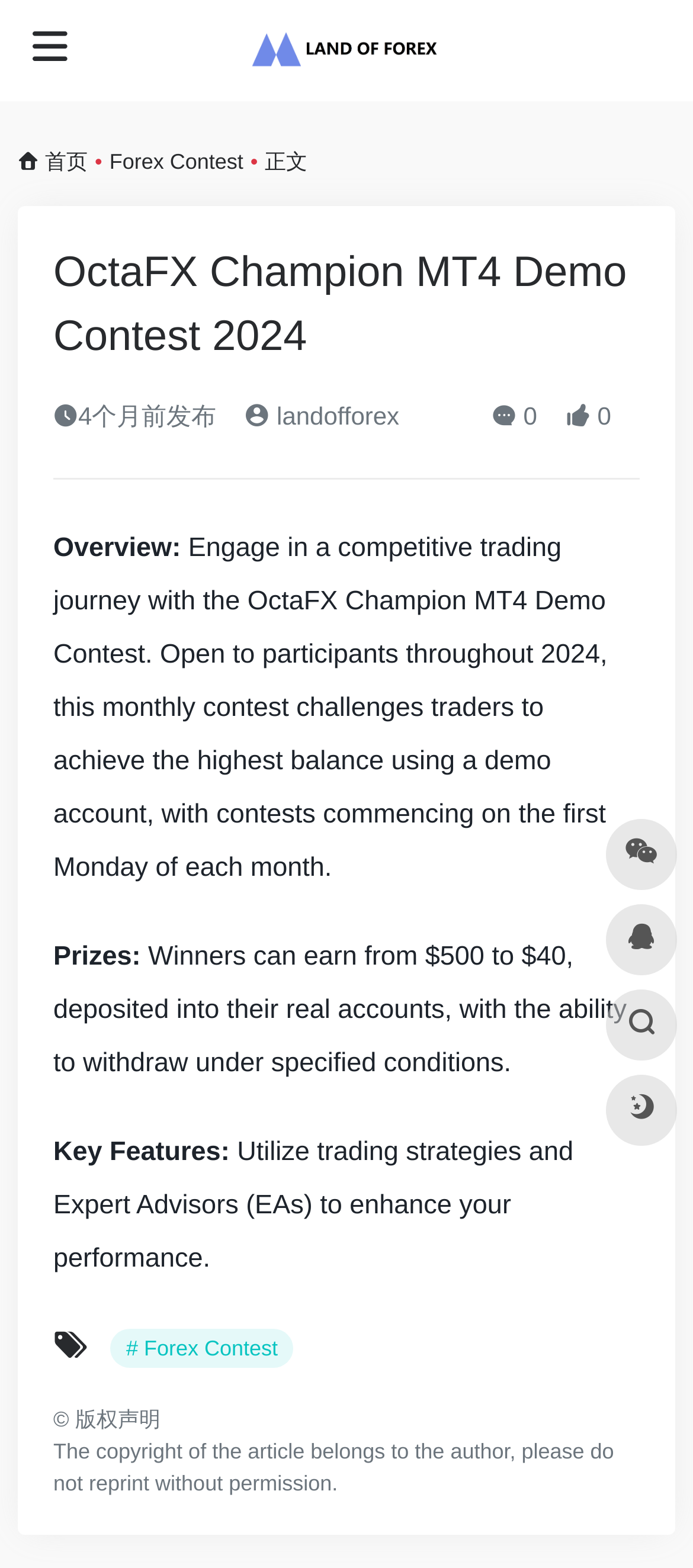What can participants use to enhance their performance in the contest?
Based on the image, give a one-word or short phrase answer.

Trading strategies and Expert Advisors (EAs)